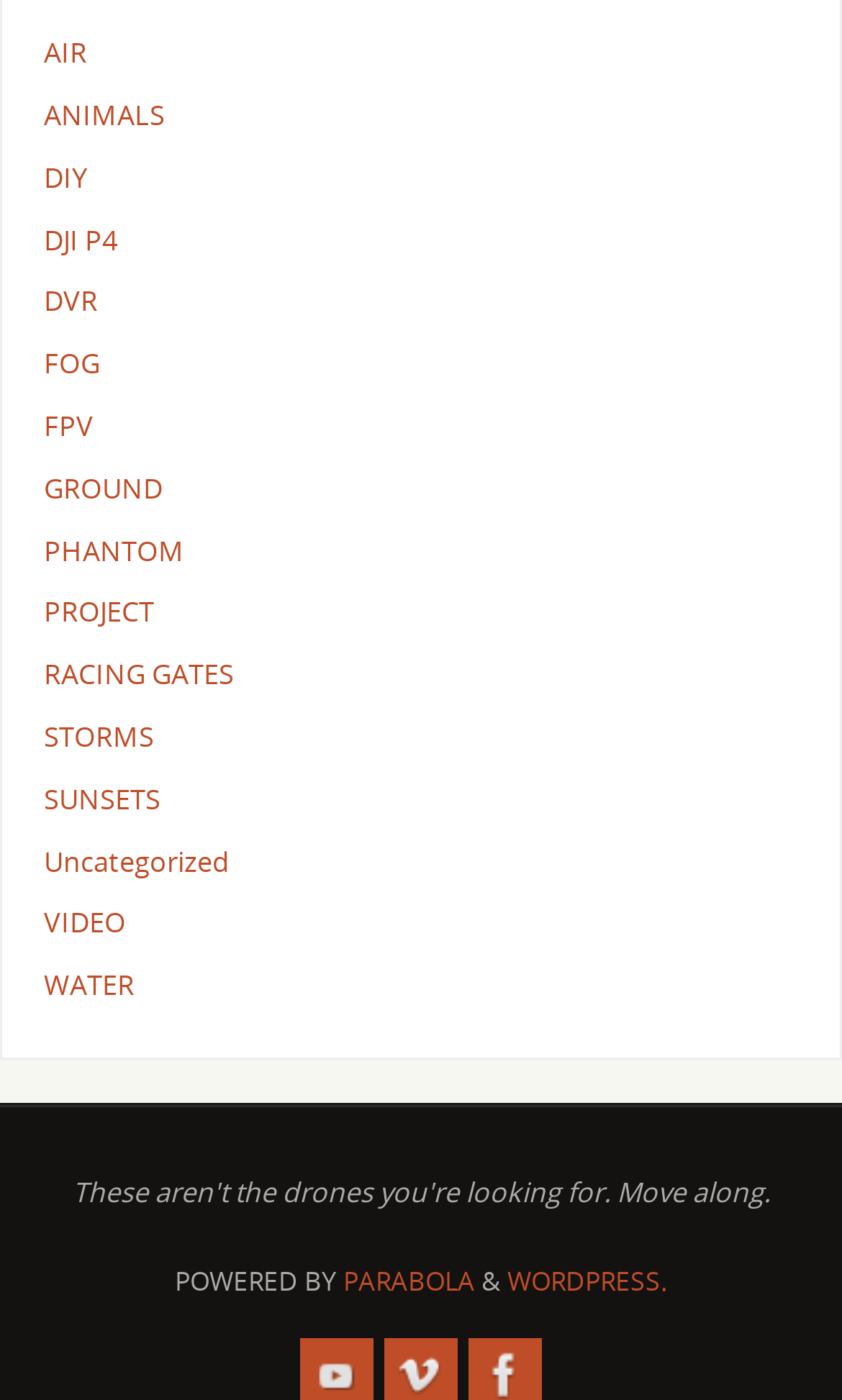Find and specify the bounding box coordinates that correspond to the clickable region for the instruction: "visit PHANTOM page".

[0.052, 0.38, 0.219, 0.406]